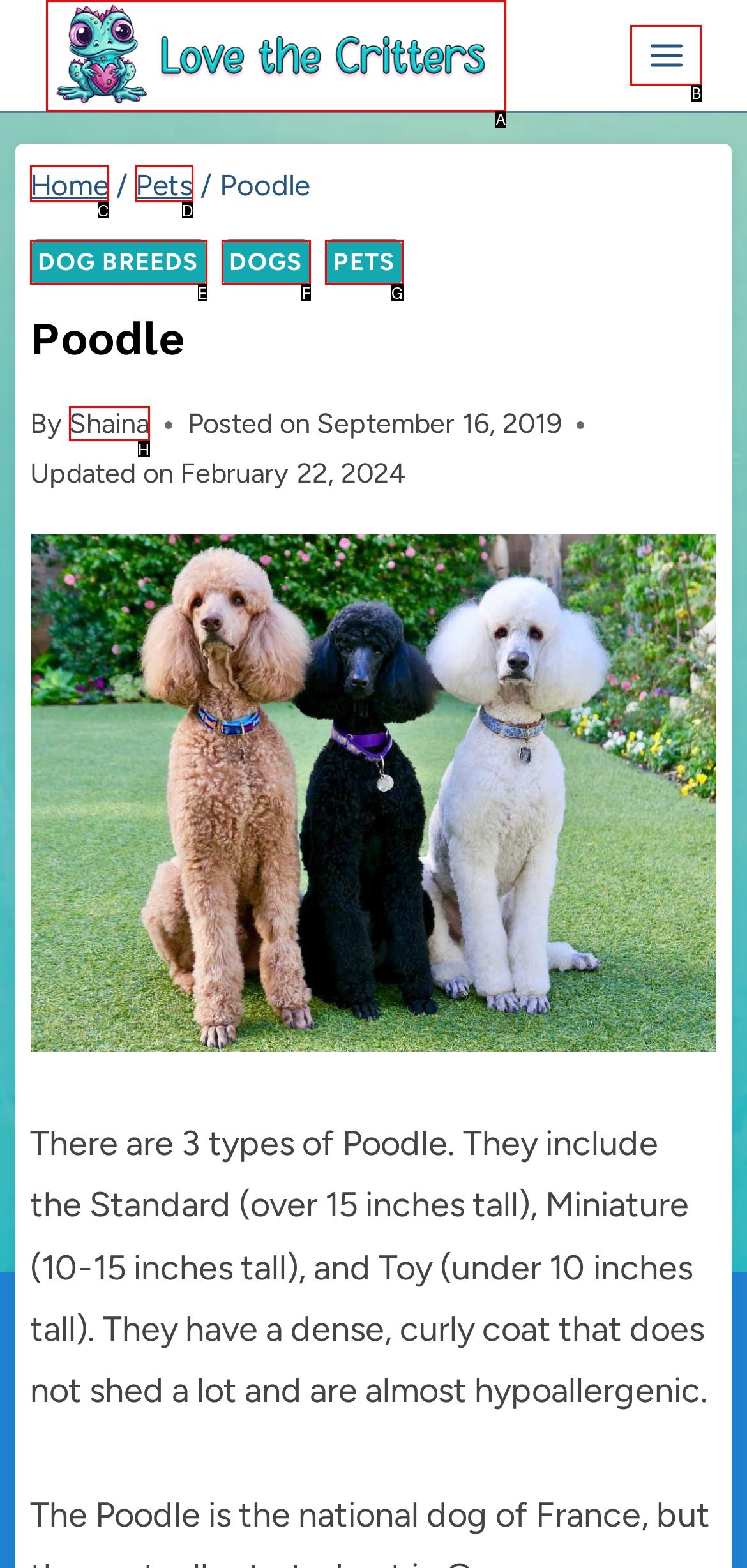To complete the instruction: Click the 'Love the critters logo with cute frog', which HTML element should be clicked?
Respond with the option's letter from the provided choices.

A